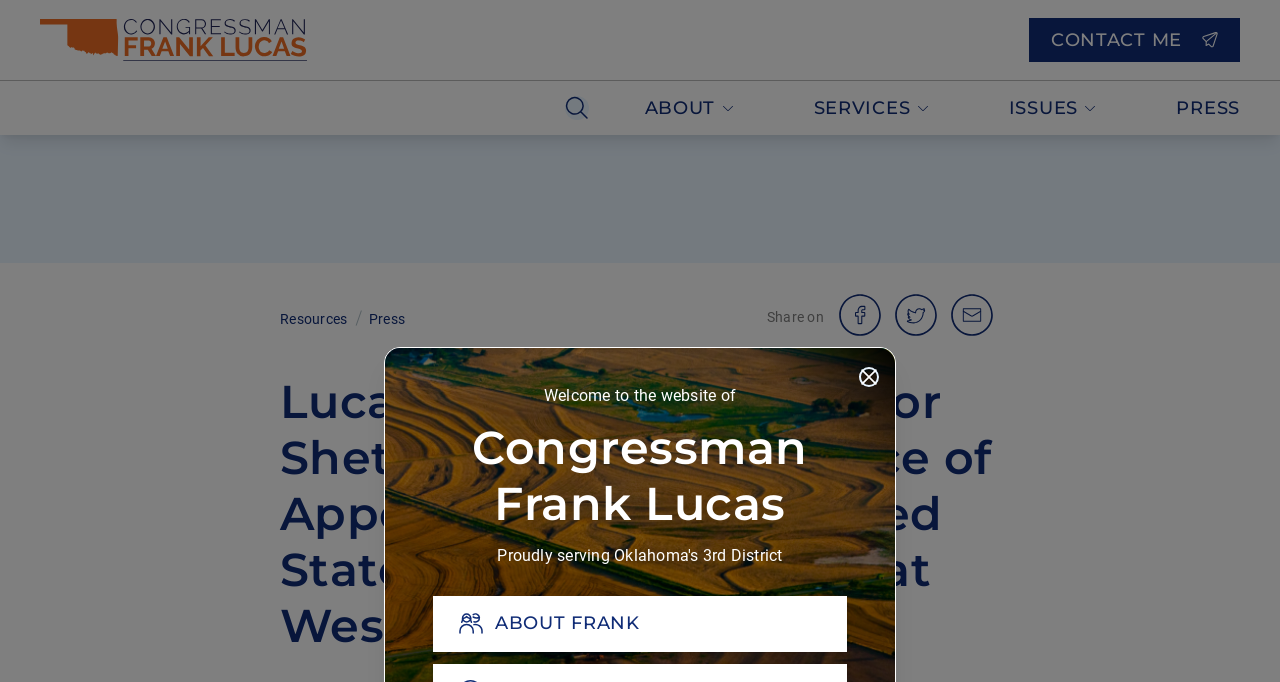Identify the bounding box coordinates of the element to click to follow this instruction: 'Go to the 'Home' page'. Ensure the coordinates are four float values between 0 and 1, provided as [left, top, right, bottom].

[0.031, 0.012, 0.239, 0.106]